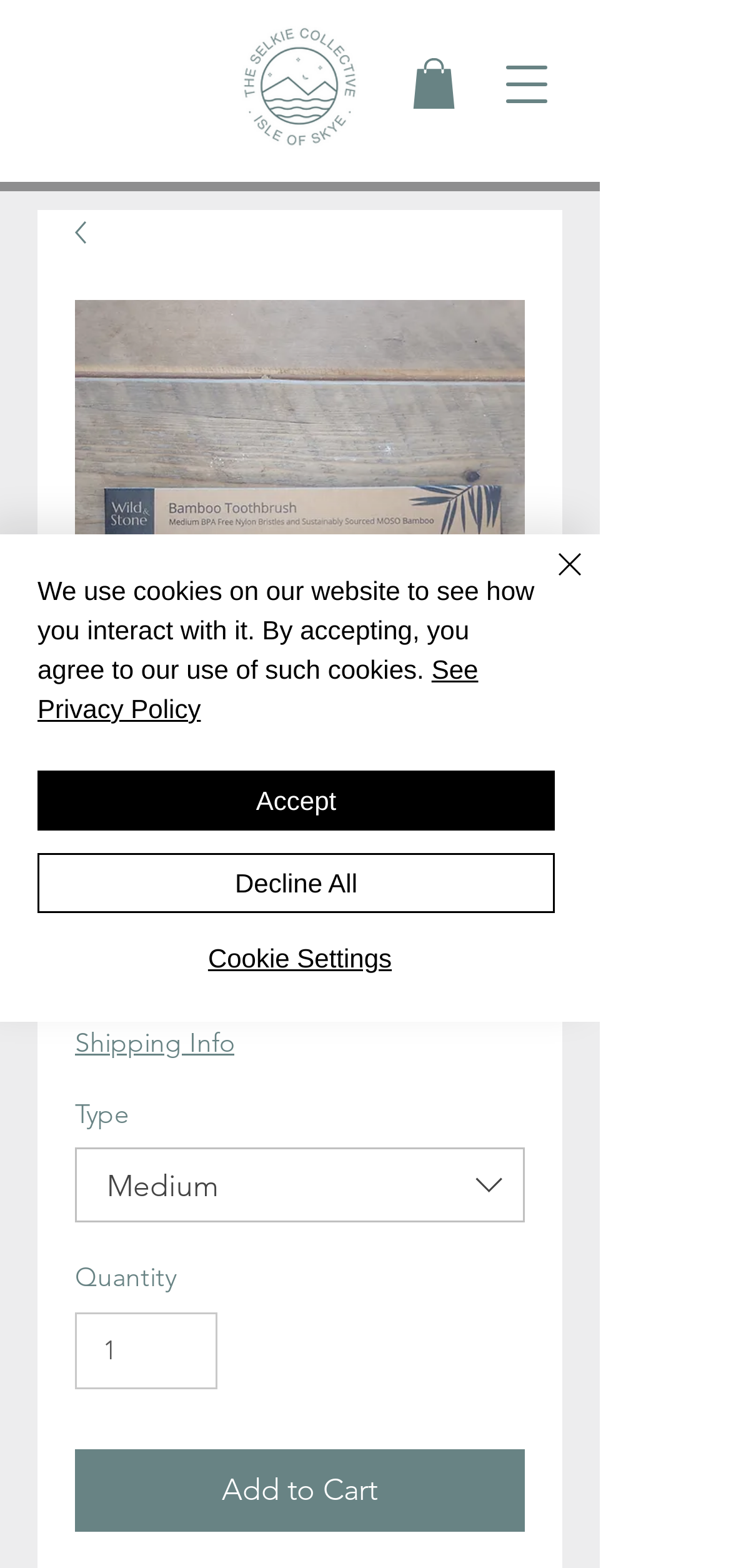How much does the product cost?
Give a single word or phrase as your answer by examining the image.

£2.95